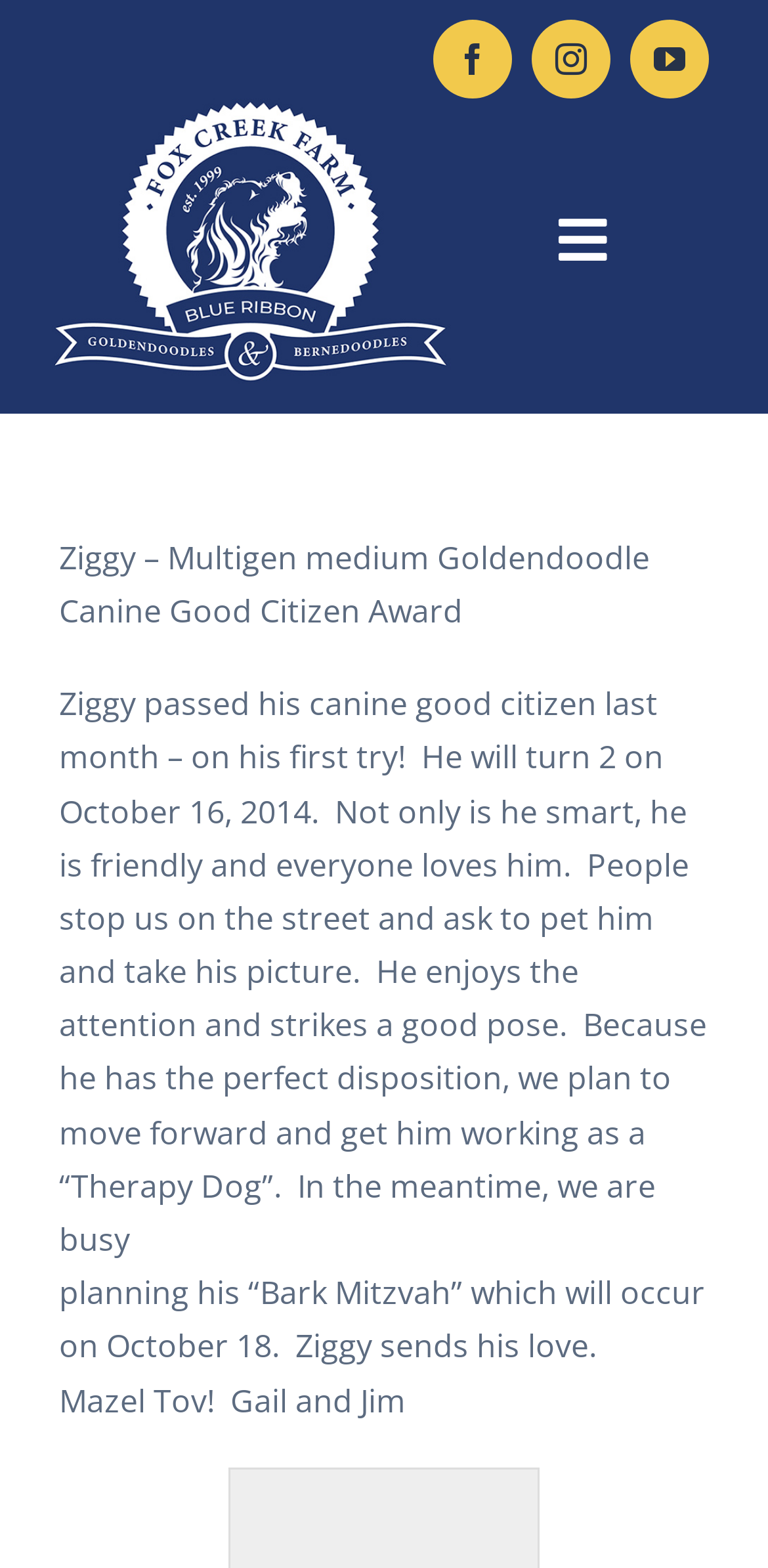Provide a one-word or short-phrase answer to the question:
What is the name of the farm?

Fox Creek Farm